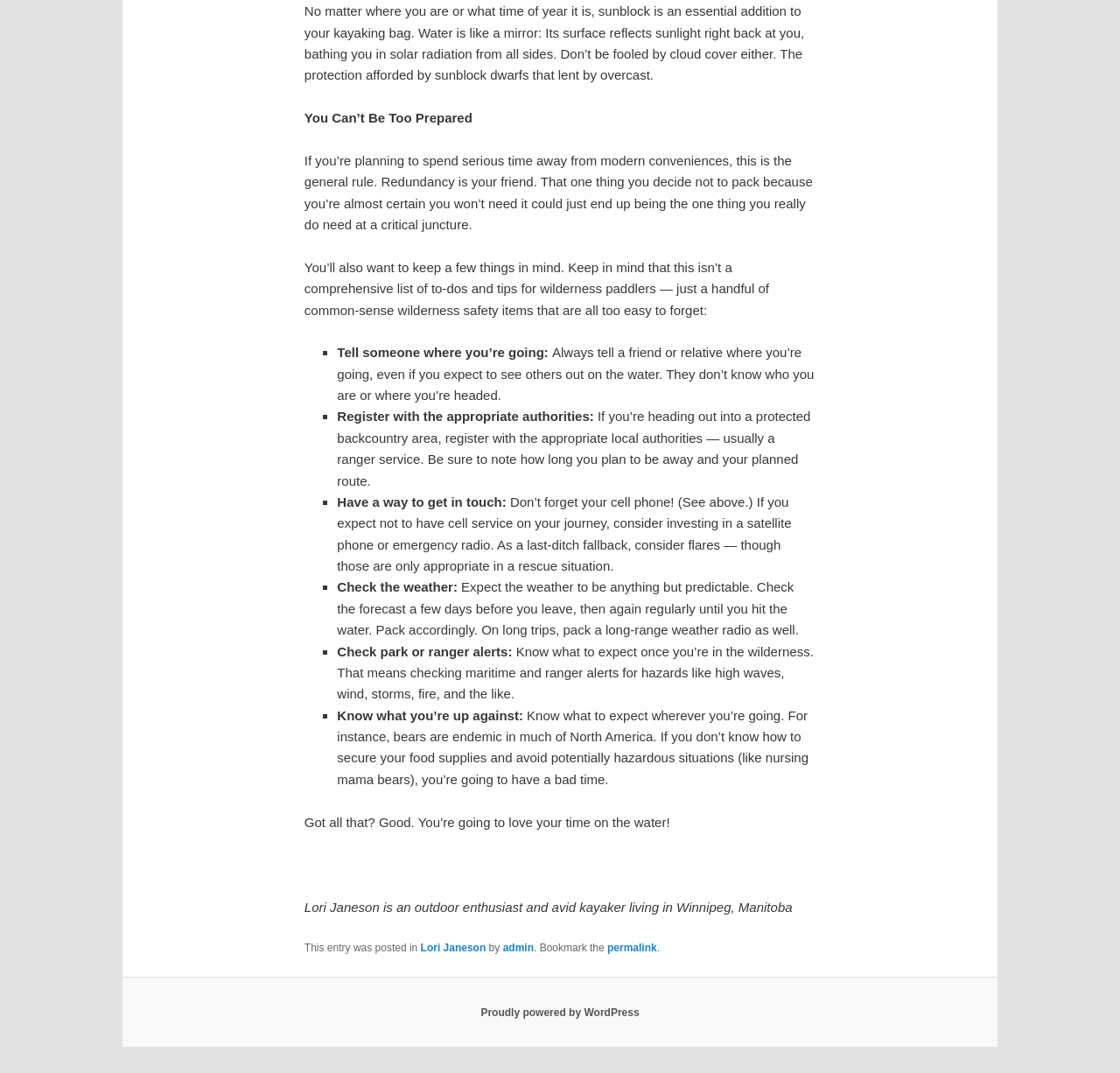What is the author's name of the article?
Examine the image and give a concise answer in one word or a short phrase.

Lori Janeson